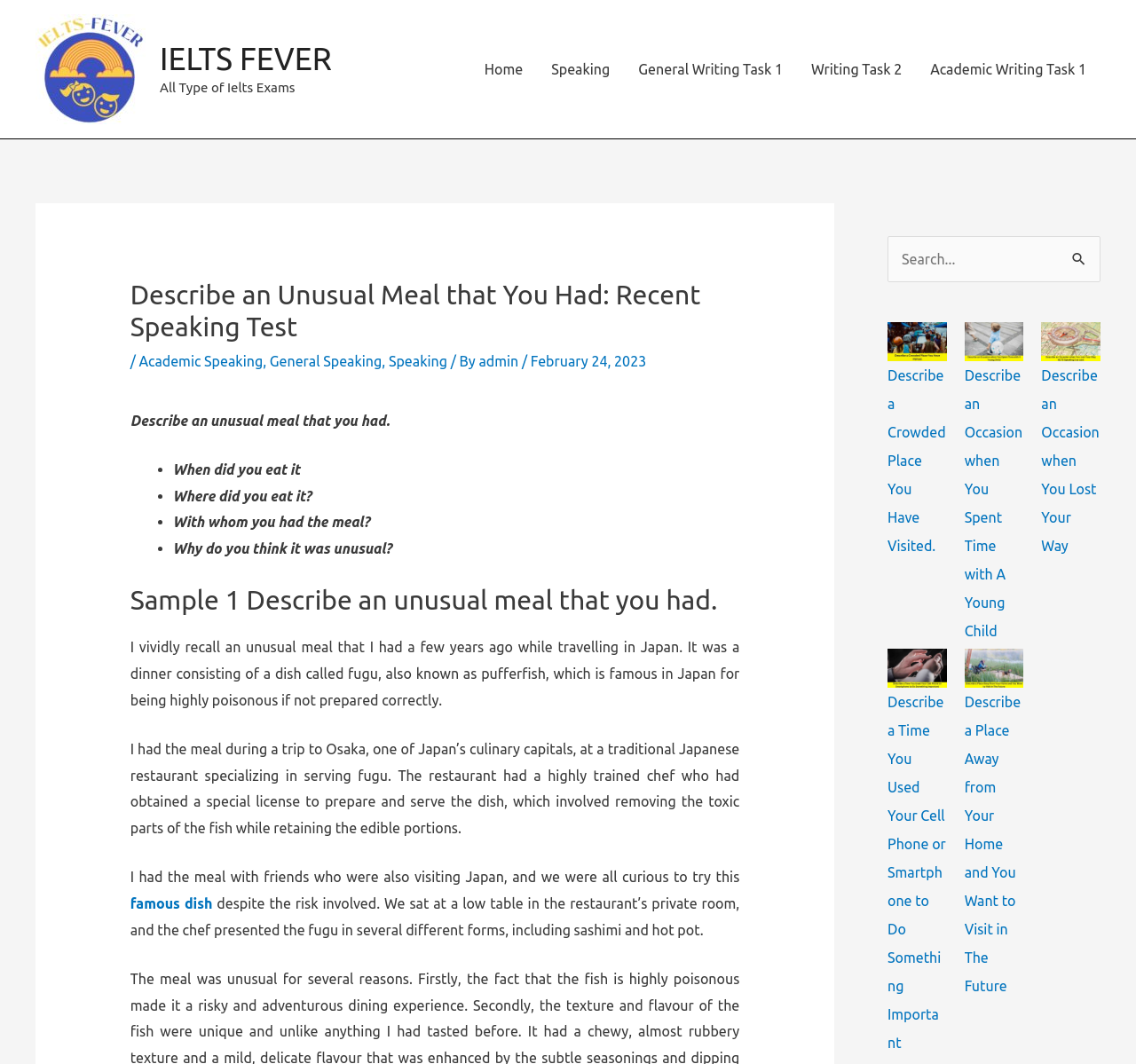Locate the bounding box coordinates of the element you need to click to accomplish the task described by this instruction: "Search for something".

[0.781, 0.222, 0.969, 0.265]